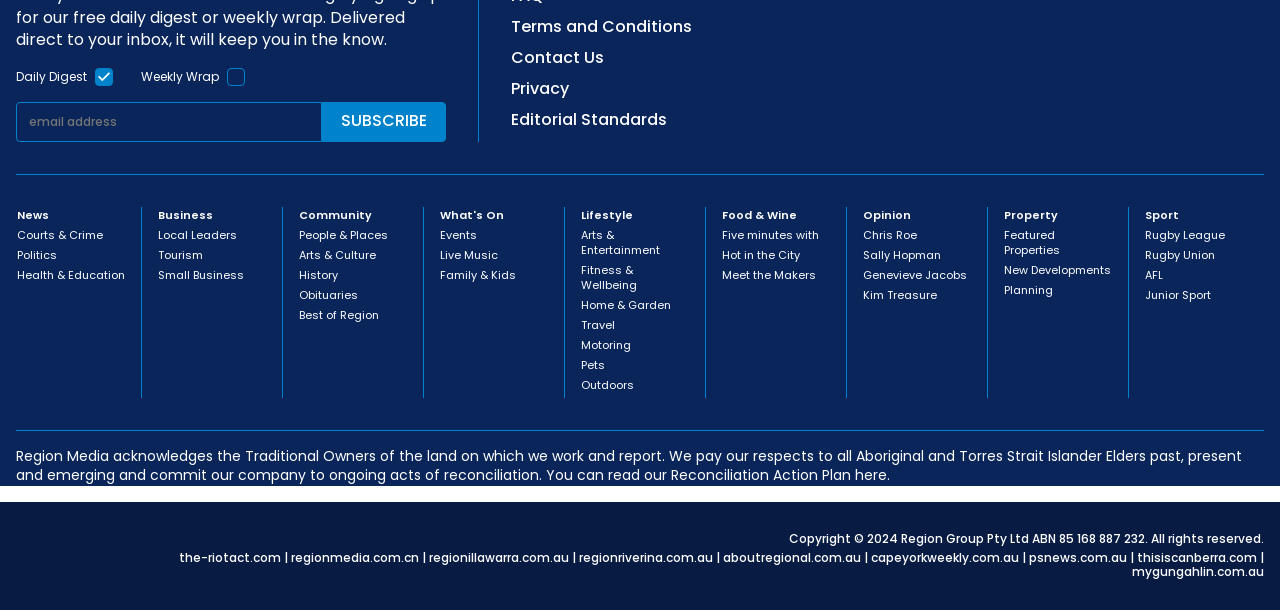Extract the bounding box coordinates of the UI element described by: "English". The coordinates should include four float numbers ranging from 0 to 1, e.g., [left, top, right, bottom].

None